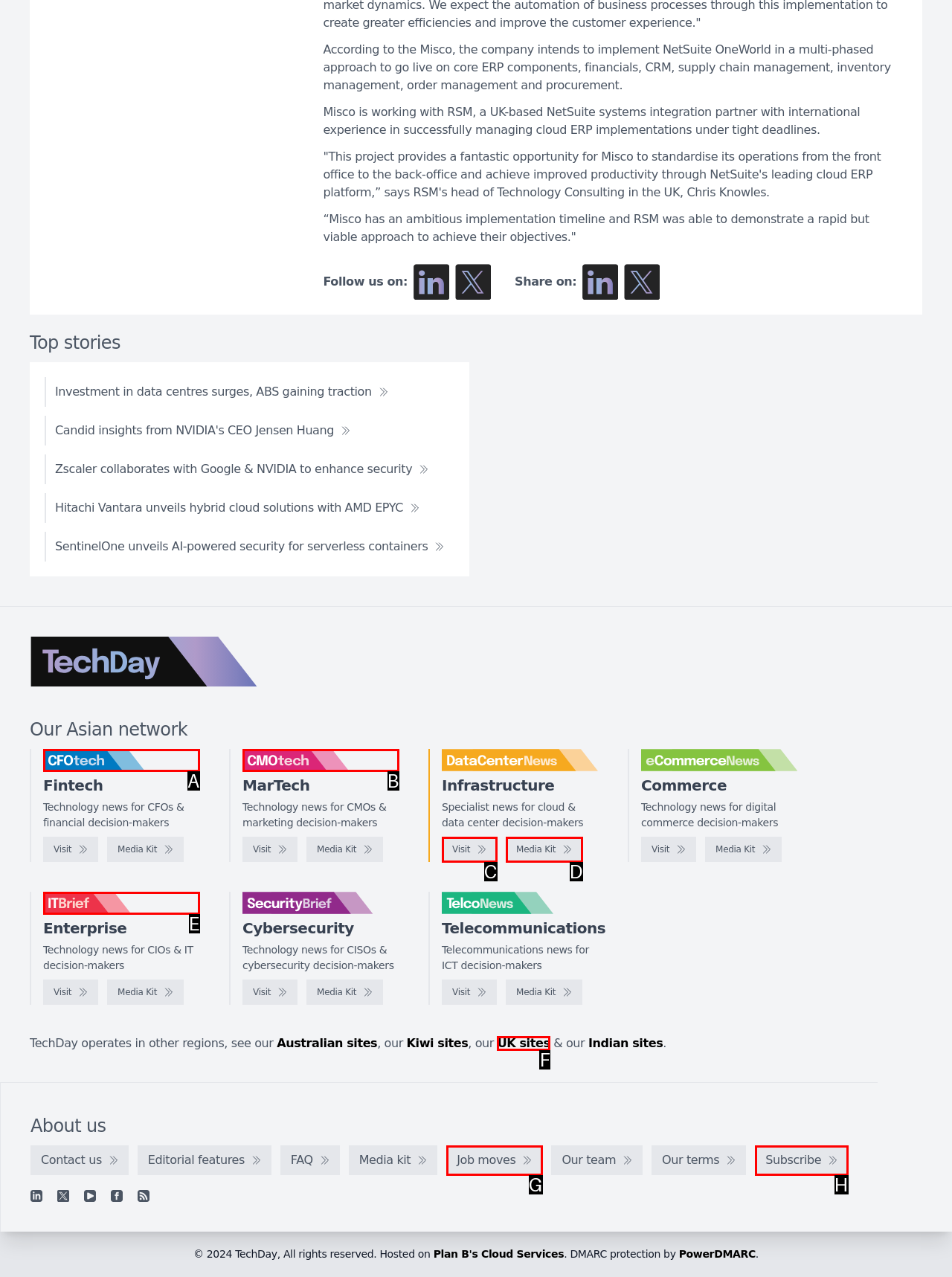Based on the description: parent_node: Enterprise
Select the letter of the corresponding UI element from the choices provided.

E